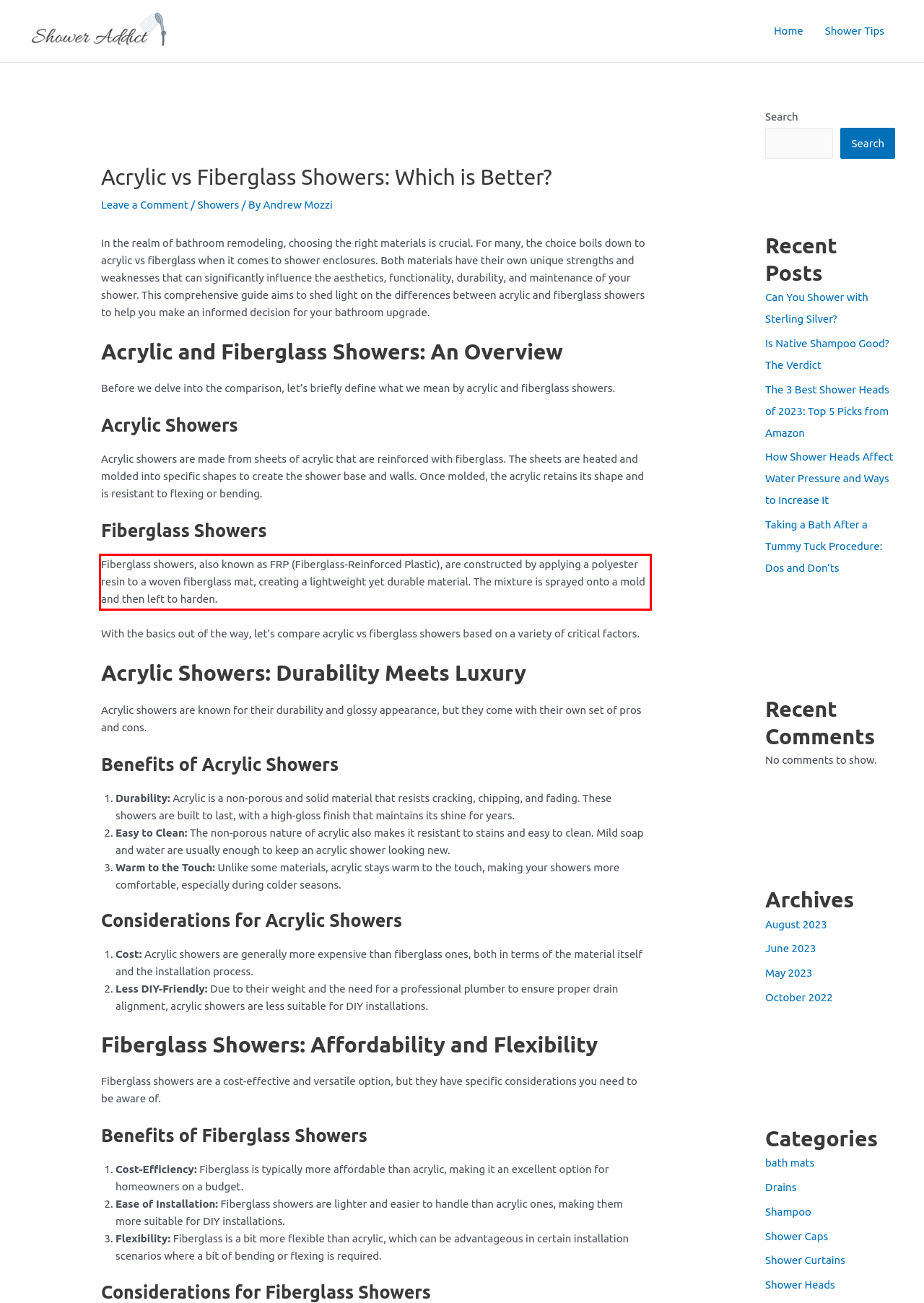Please perform OCR on the UI element surrounded by the red bounding box in the given webpage screenshot and extract its text content.

Fiberglass showers, also known as FRP (Fiberglass-Reinforced Plastic), are constructed by applying a polyester resin to a woven fiberglass mat, creating a lightweight yet durable material. The mixture is sprayed onto a mold and then left to harden.